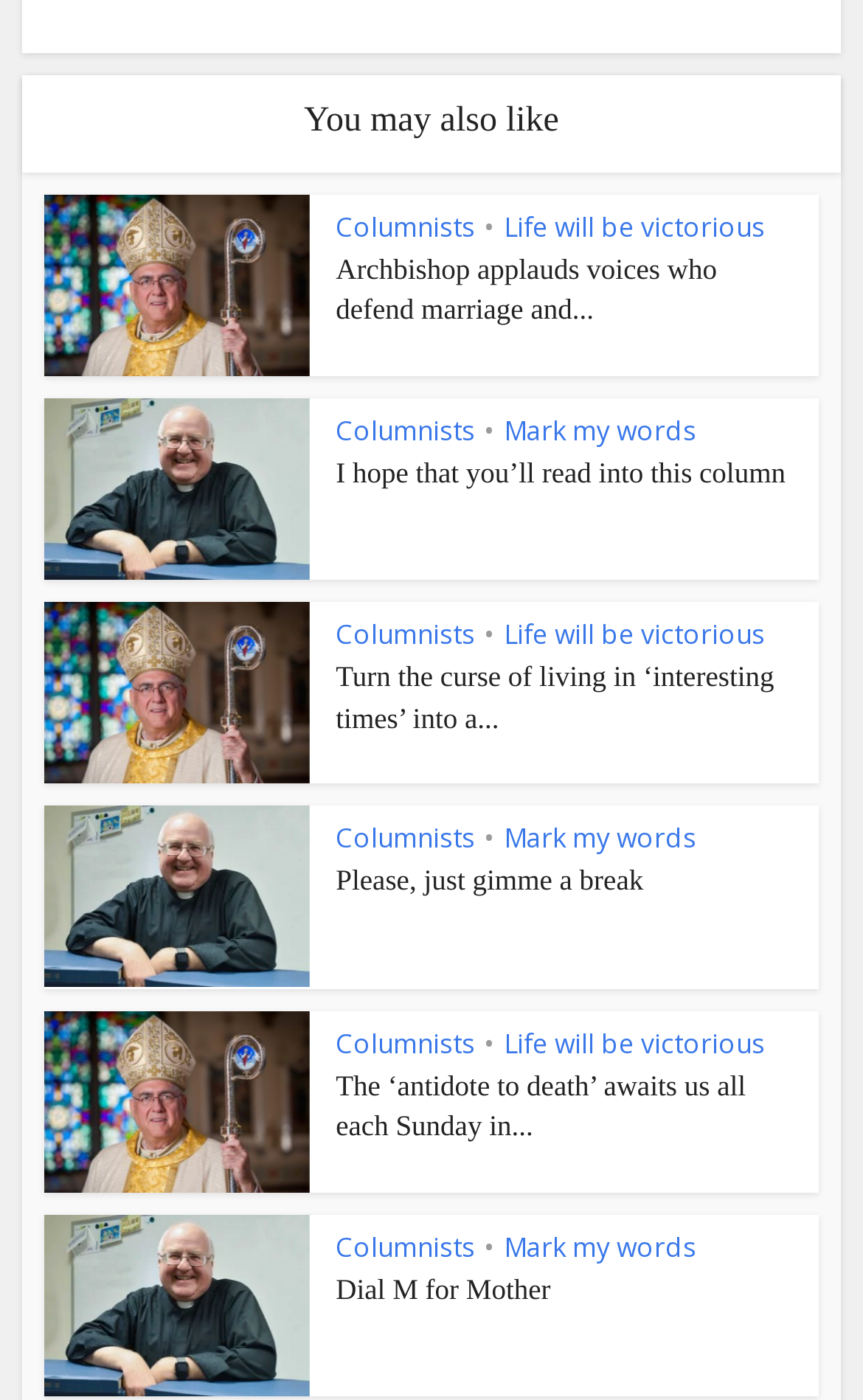How many links are in the third article?
Based on the visual, give a brief answer using one word or a short phrase.

3